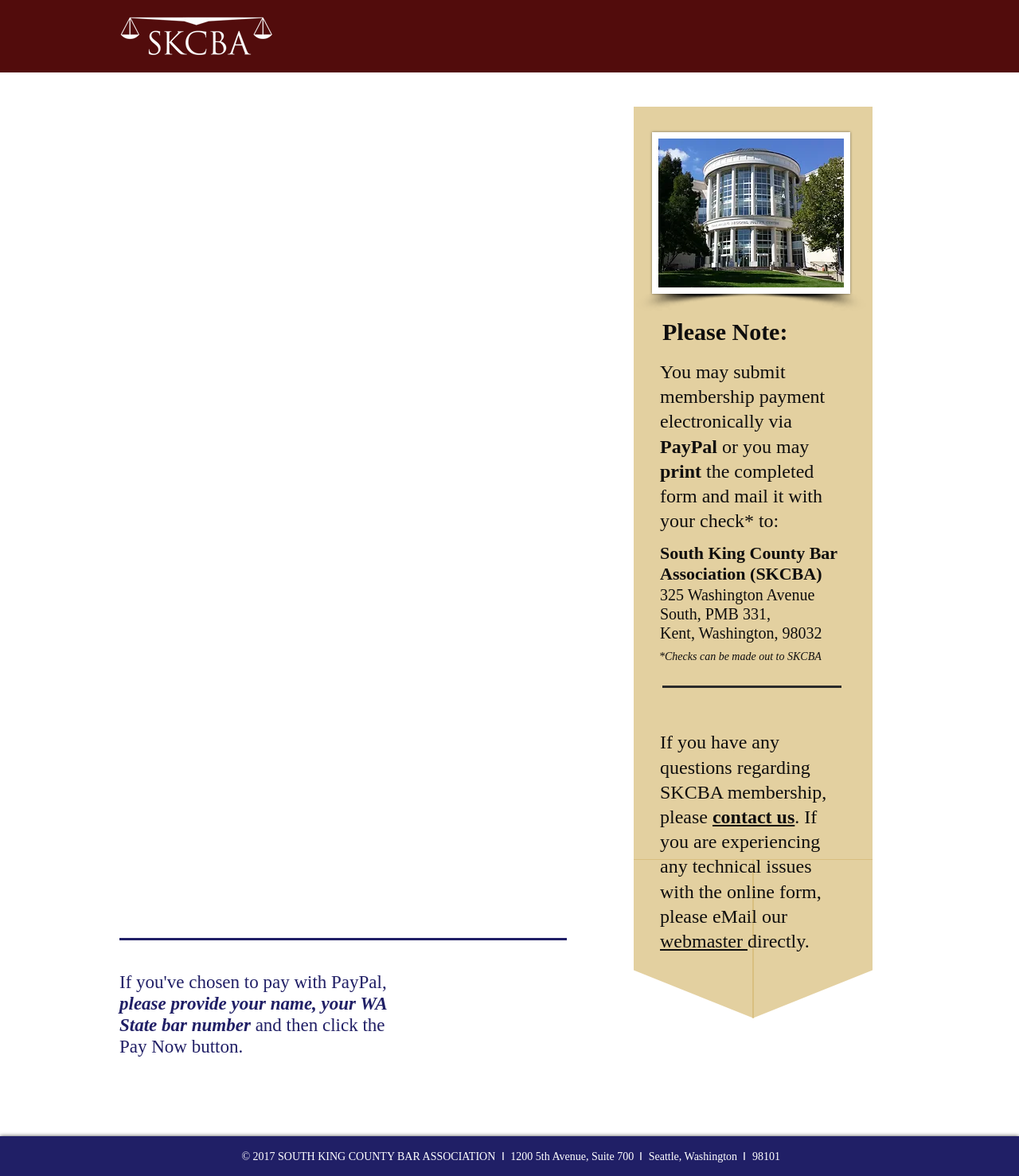What is the contact information for the webmaster?
Please look at the screenshot and answer using one word or phrase.

Email